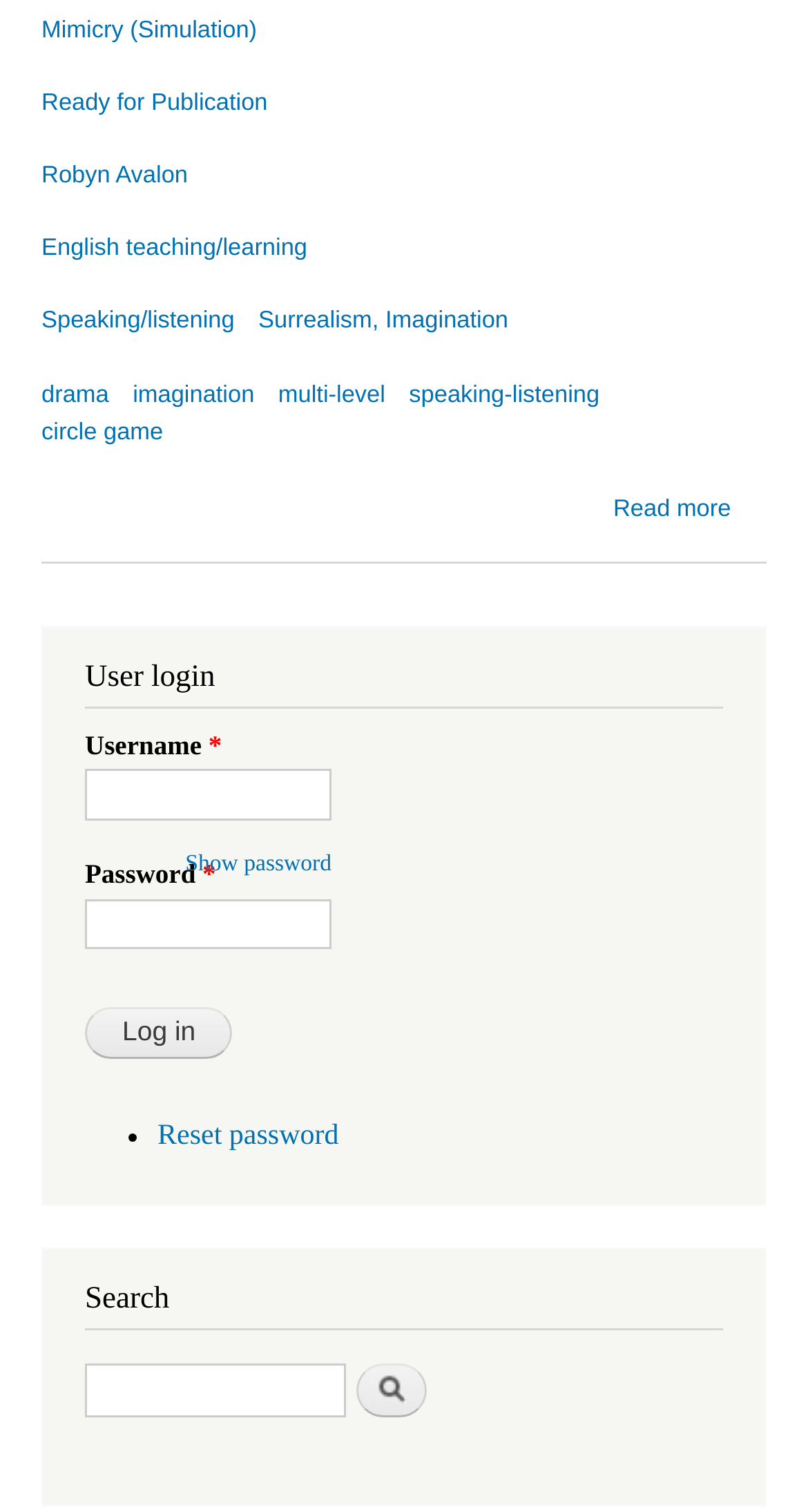Identify the bounding box coordinates of the area that should be clicked in order to complete the given instruction: "Click on the 'Reset password' link". The bounding box coordinates should be four float numbers between 0 and 1, i.e., [left, top, right, bottom].

[0.195, 0.742, 0.419, 0.763]